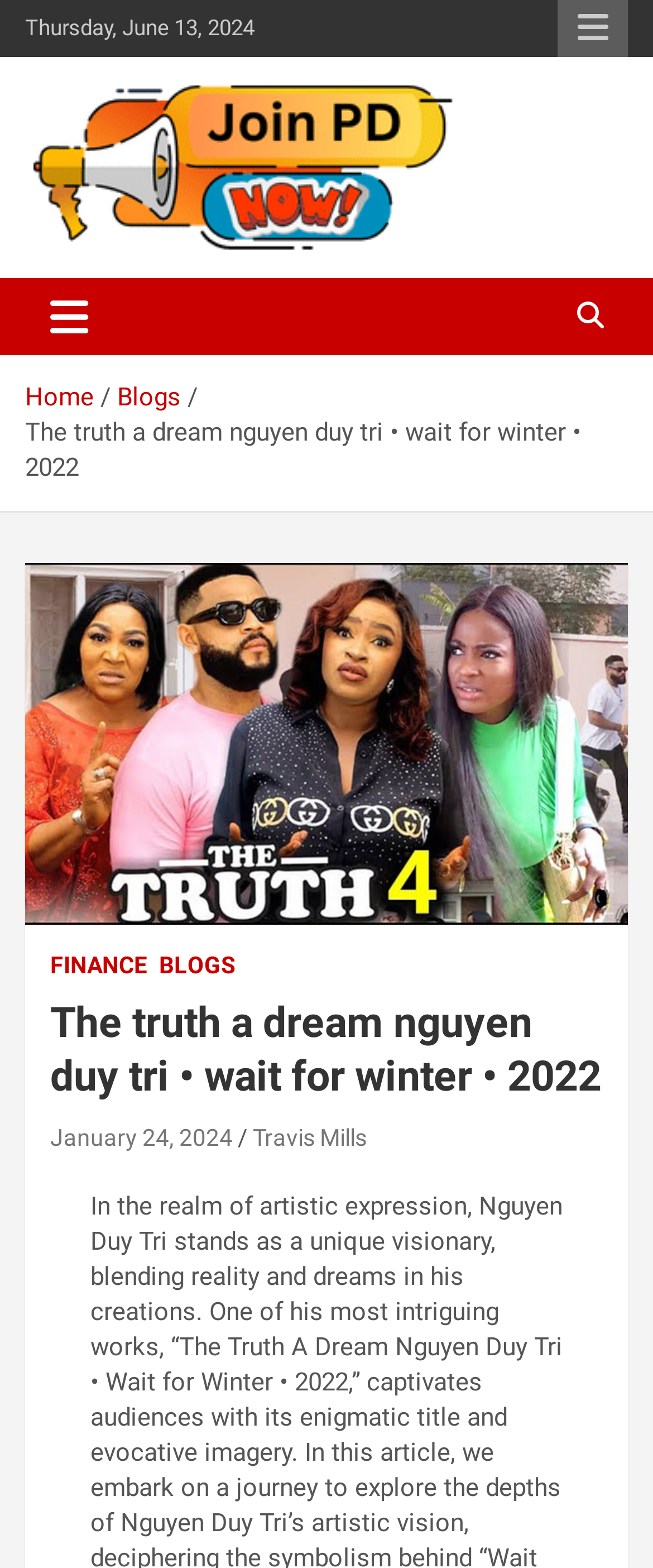Please provide a brief answer to the following inquiry using a single word or phrase:
What is the purpose of the button with a responsive menu icon?

Toggle navigation